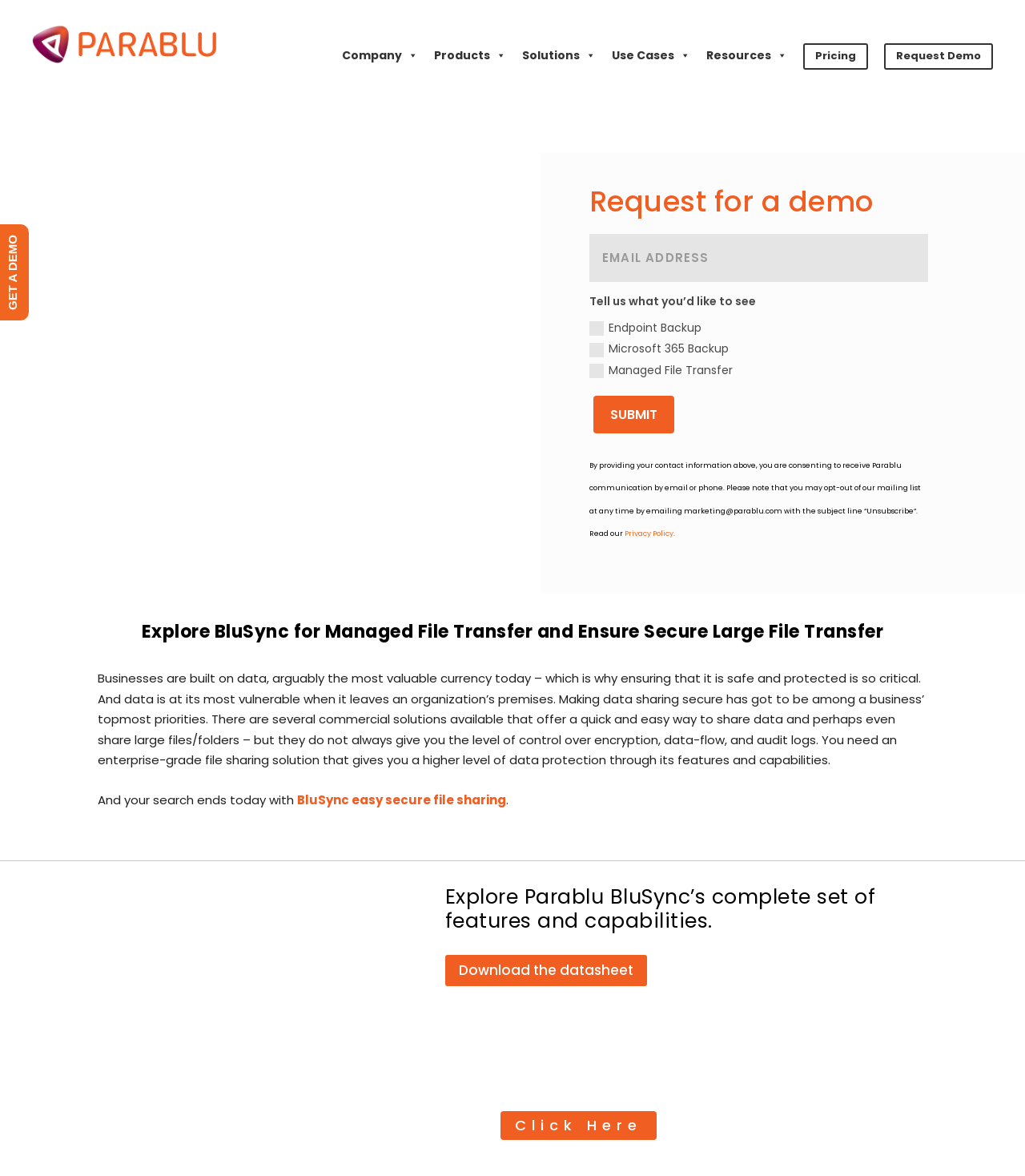Locate the bounding box coordinates of the area that needs to be clicked to fulfill the following instruction: "Request a demo". The coordinates should be in the format of four float numbers between 0 and 1, namely [left, top, right, bottom].

[0.855, 0.007, 0.977, 0.048]